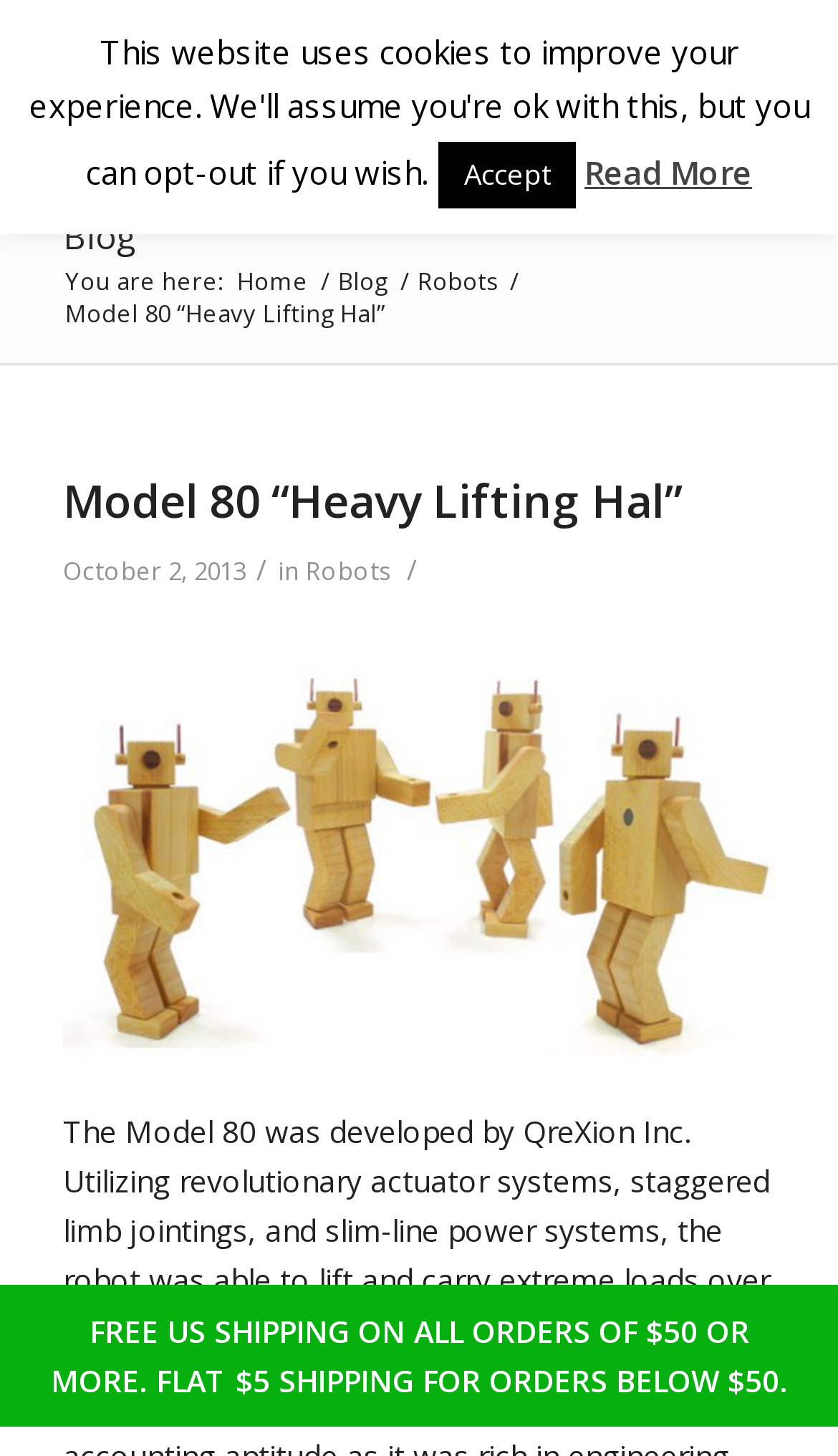Ascertain the bounding box coordinates for the UI element detailed here: "alt="Happy-Bunglaow-wood-retro-robot-toy-MODEL-80-beech-alt008-570"". The coordinates should be provided as [left, top, right, bottom] with each value being a float between 0 and 1.

[0.075, 0.438, 0.925, 0.743]